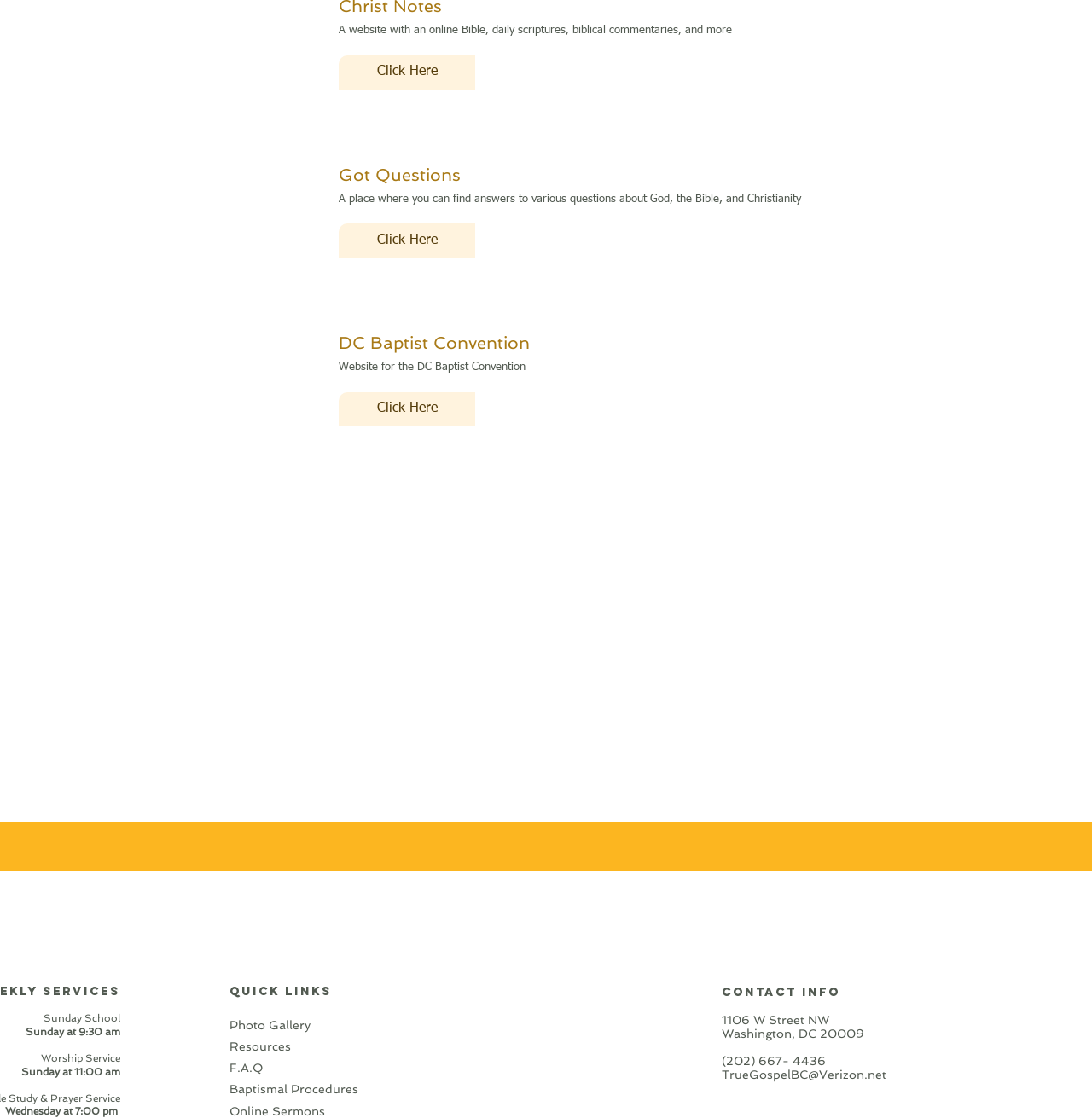How many 'Click Here' buttons are there?
Please provide a comprehensive and detailed answer to the question.

There are three 'Click Here' buttons on the webpage, each associated with a link to 'Got Questions', 'DC Baptist Convention', and another unknown destination.